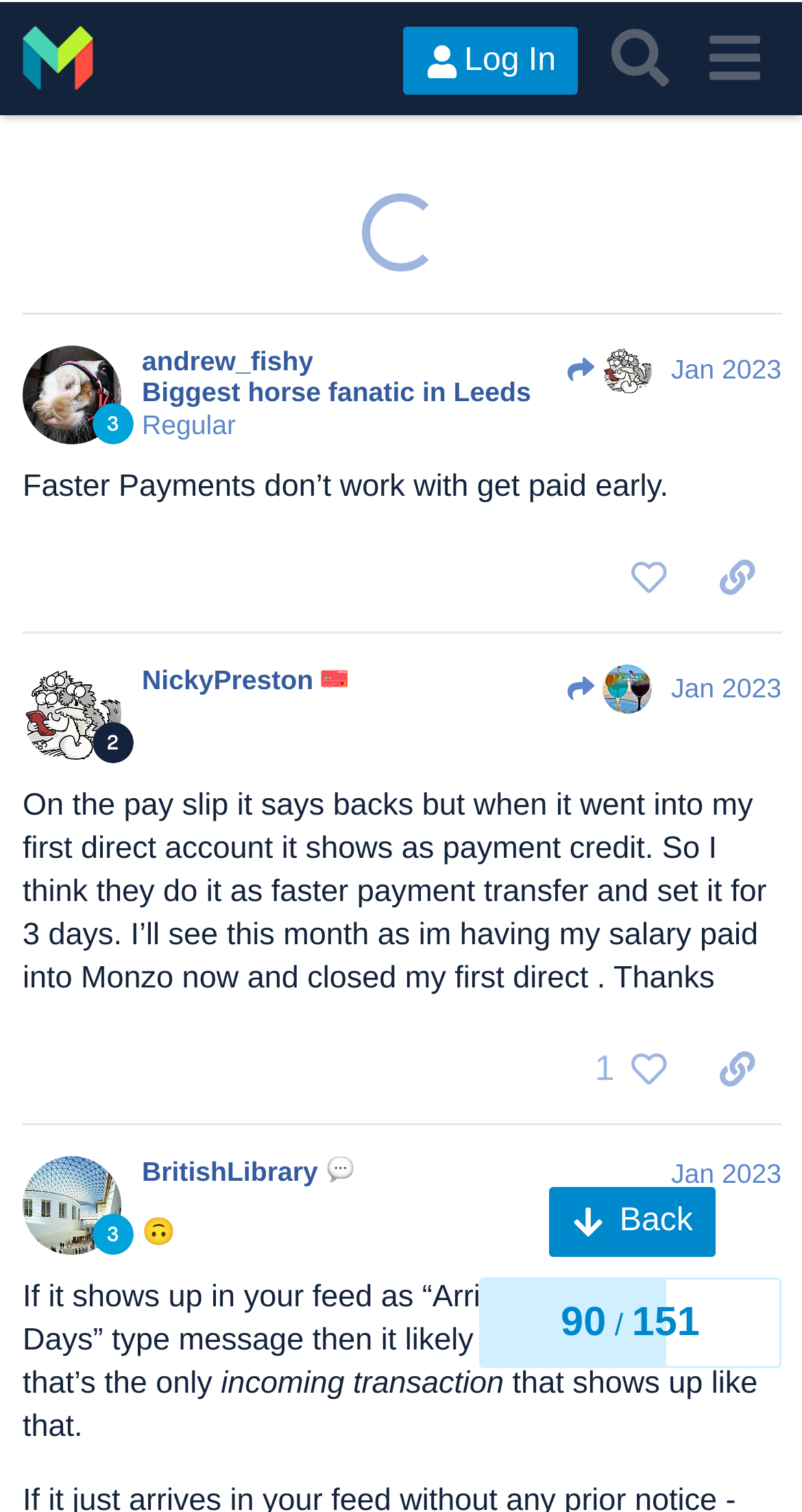Please specify the bounding box coordinates for the clickable region that will help you carry out the instruction: "Click the 'Back' button".

[0.684, 0.784, 0.893, 0.83]